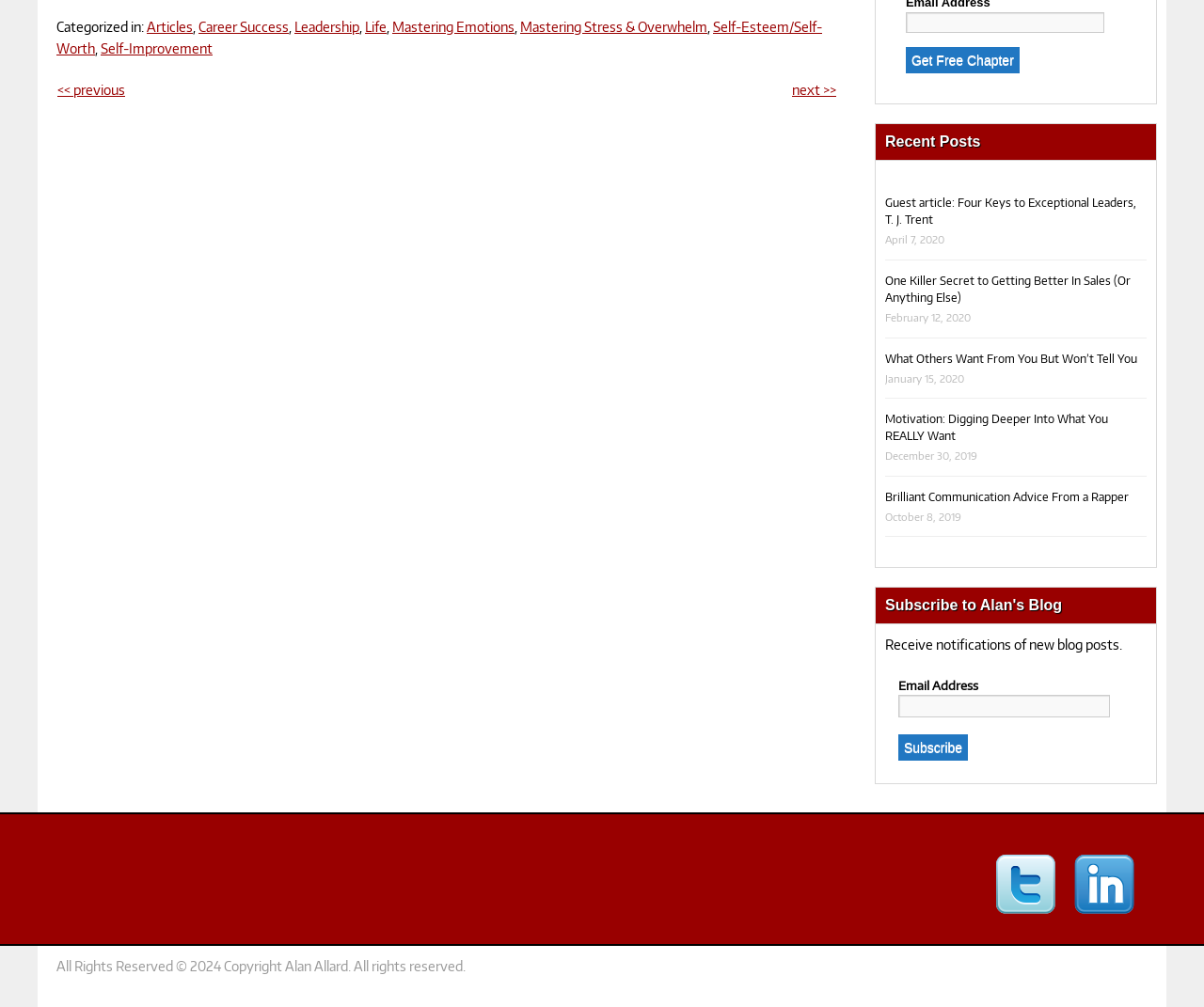Please determine the bounding box coordinates of the element's region to click in order to carry out the following instruction: "Subscribe to the newsletter". The coordinates should be four float numbers between 0 and 1, i.e., [left, top, right, bottom].

[0.746, 0.73, 0.804, 0.756]